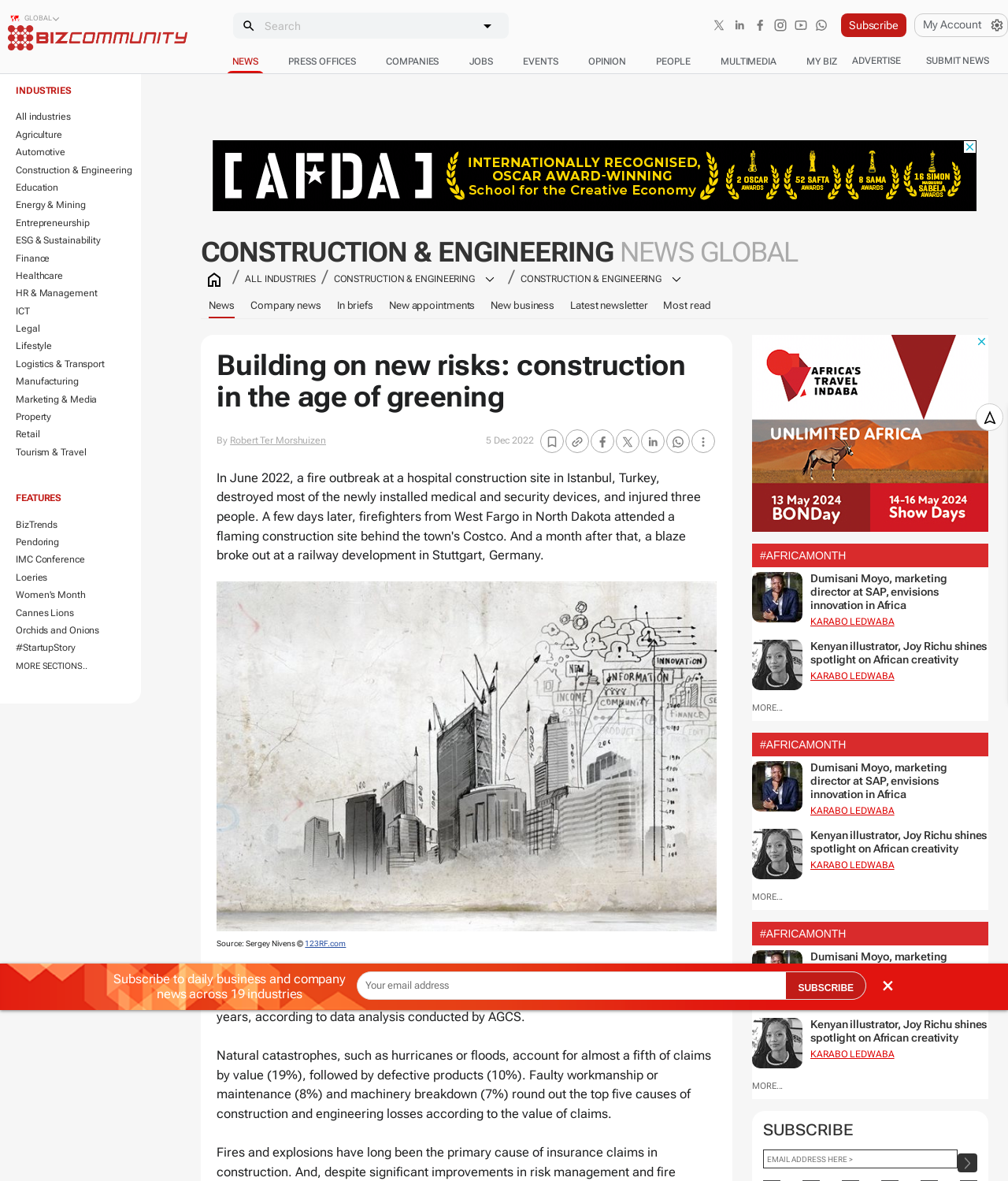Find the bounding box coordinates for the area that should be clicked to accomplish the instruction: "Subscribe to the newsletter".

[0.834, 0.012, 0.899, 0.032]